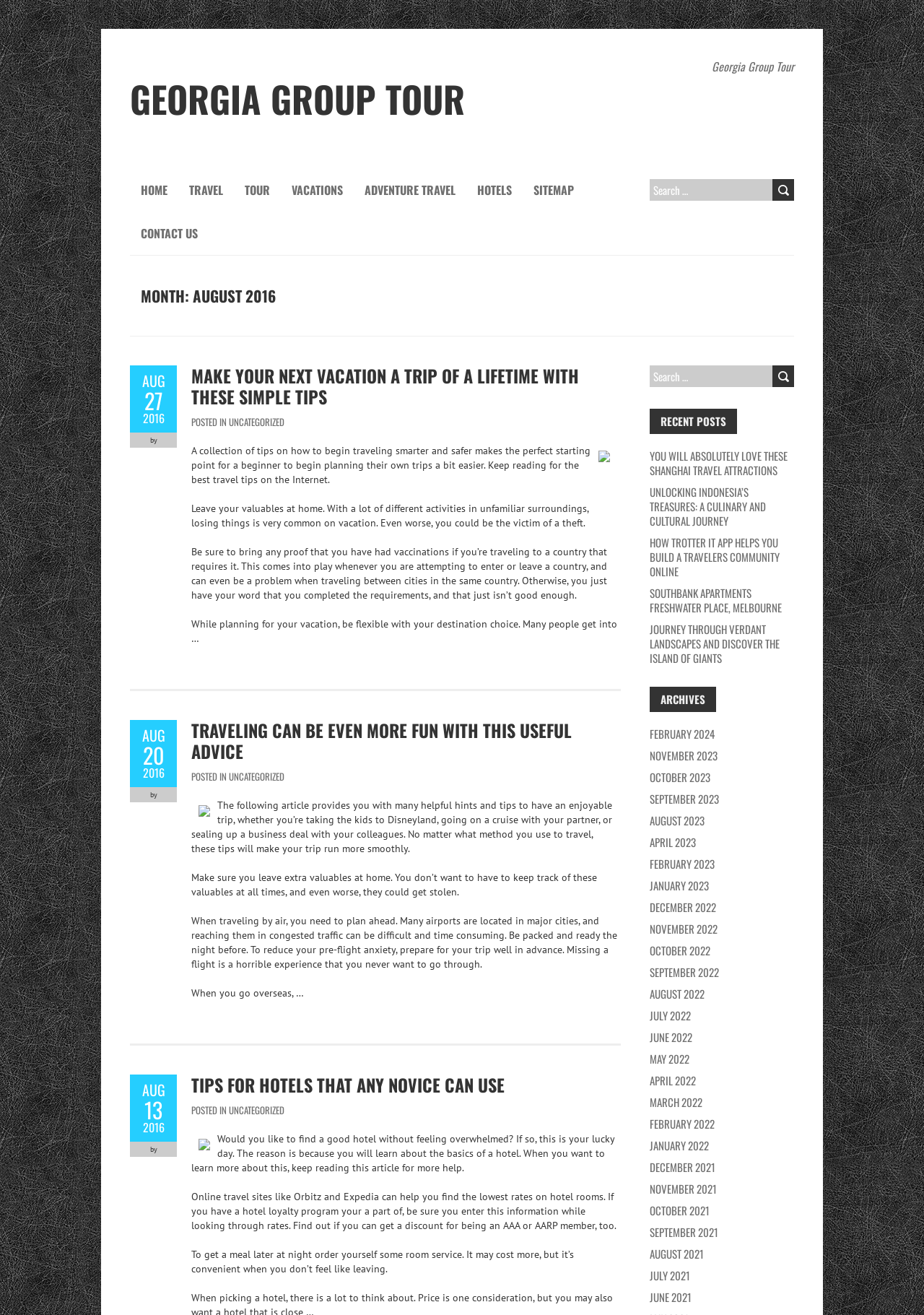Please provide the bounding box coordinates for the element that needs to be clicked to perform the following instruction: "View recent posts". The coordinates should be given as four float numbers between 0 and 1, i.e., [left, top, right, bottom].

[0.703, 0.311, 0.798, 0.33]